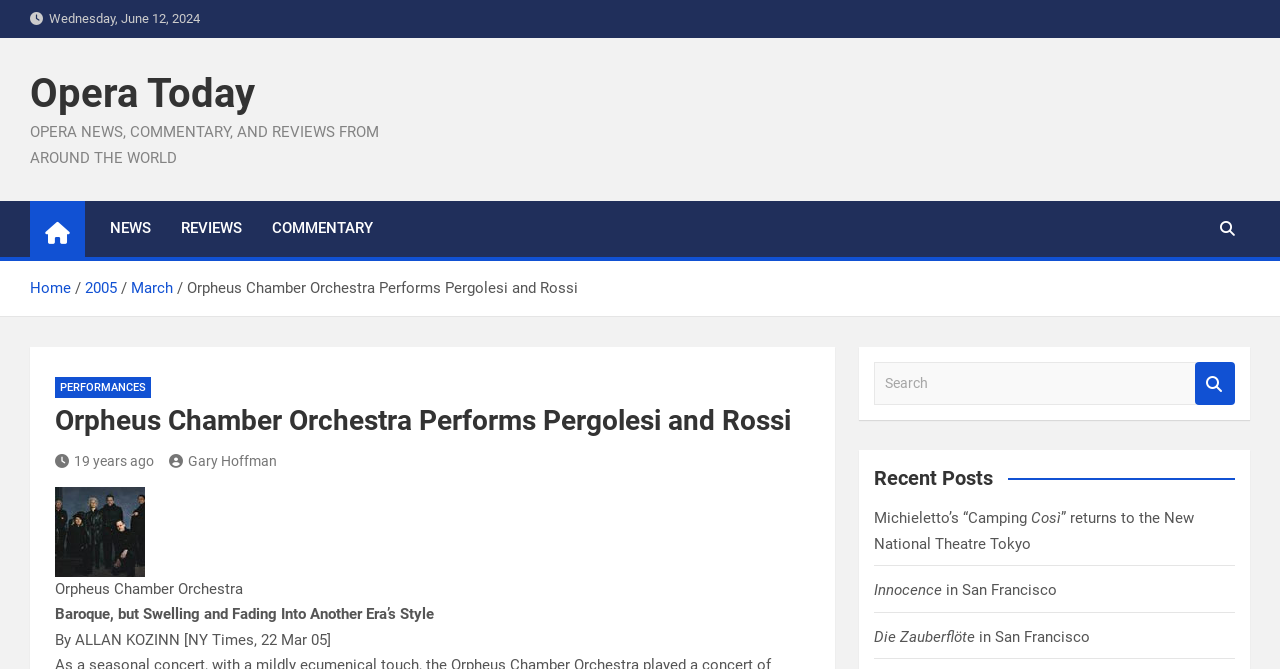Determine the bounding box coordinates of the clickable element to complete this instruction: "Read the 'Recent Posts'". Provide the coordinates in the format of four float numbers between 0 and 1, [left, top, right, bottom].

[0.683, 0.695, 0.965, 0.734]